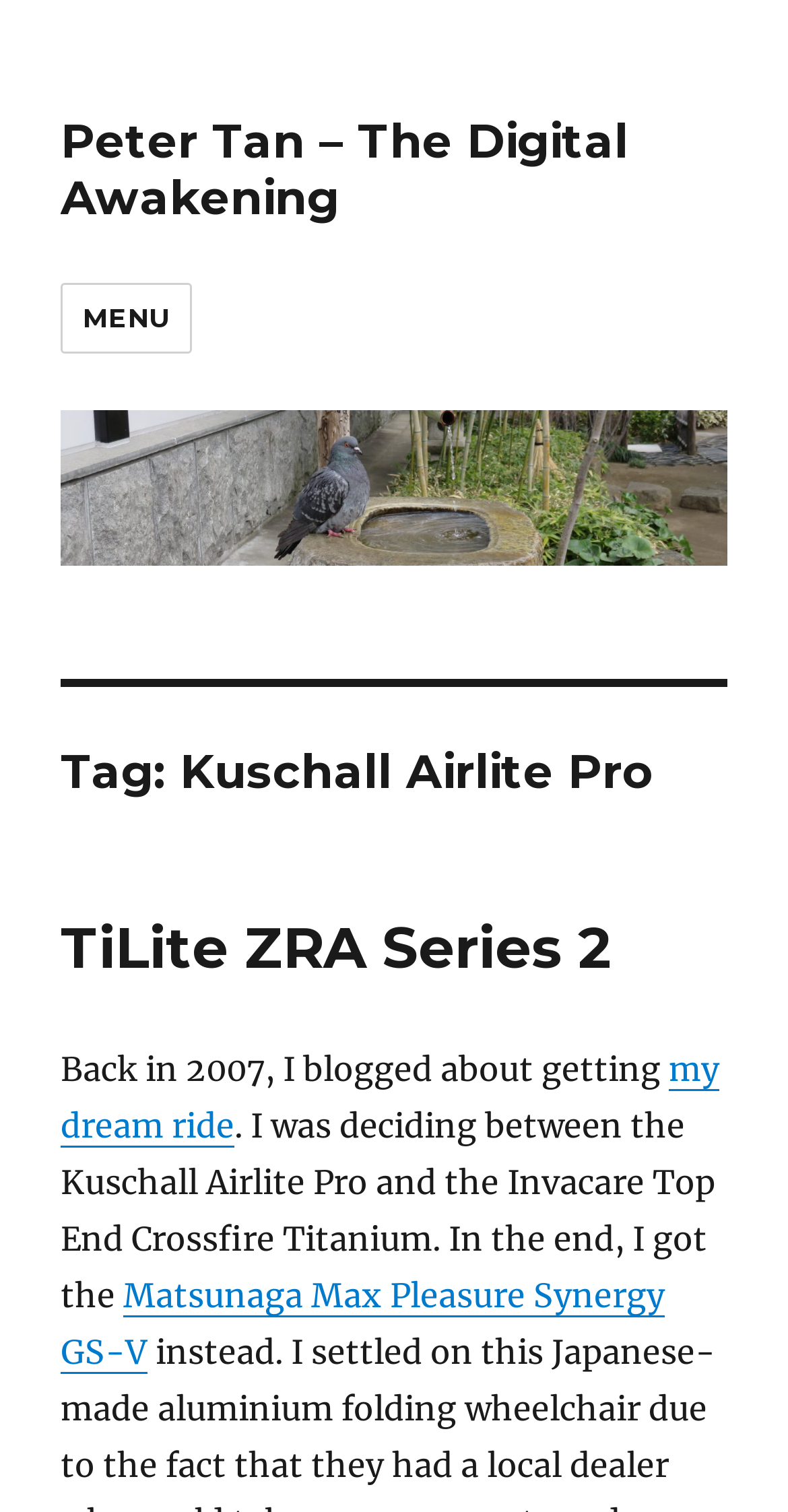From the webpage screenshot, identify the region described by Menu. Provide the bounding box coordinates as (top-left x, top-left y, bottom-right x, bottom-right y), with each value being a floating point number between 0 and 1.

[0.077, 0.187, 0.245, 0.234]